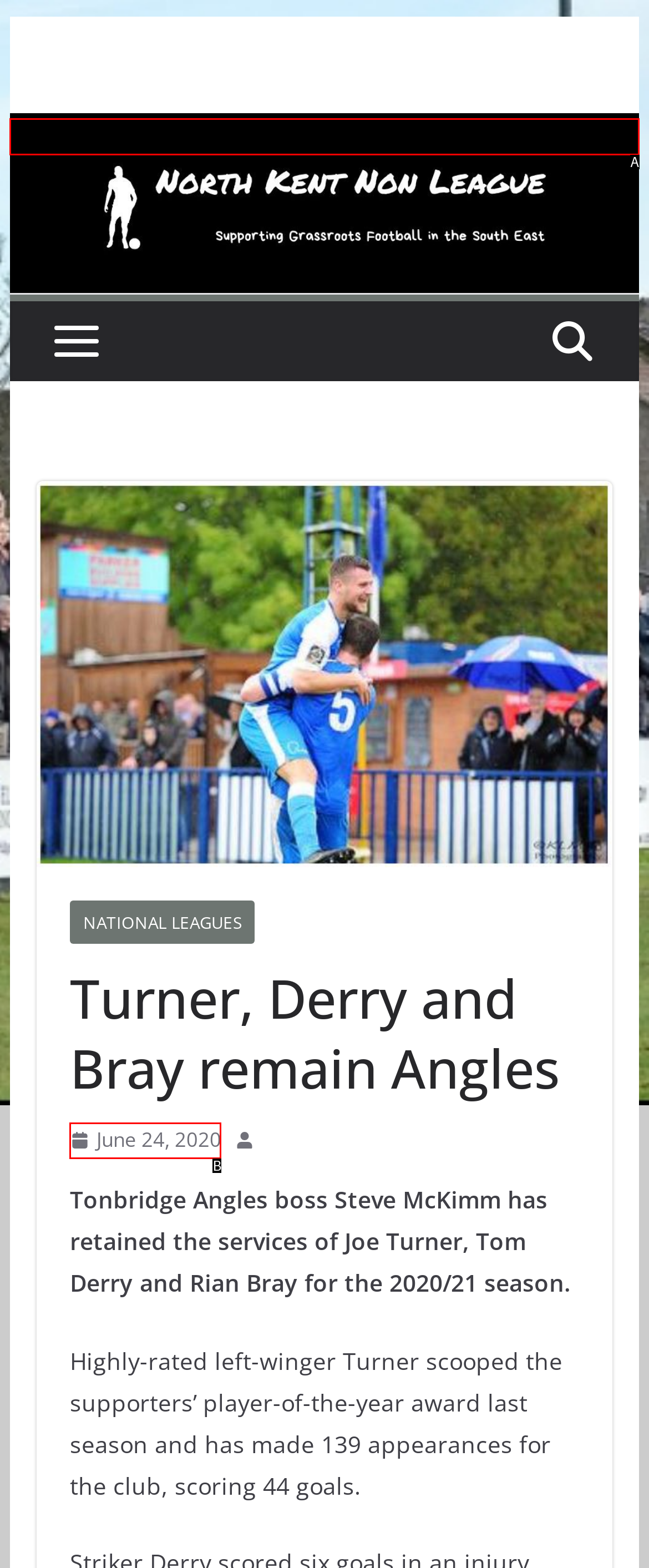Choose the HTML element that matches the description: title="North Kent Non League"
Reply with the letter of the correct option from the given choices.

A